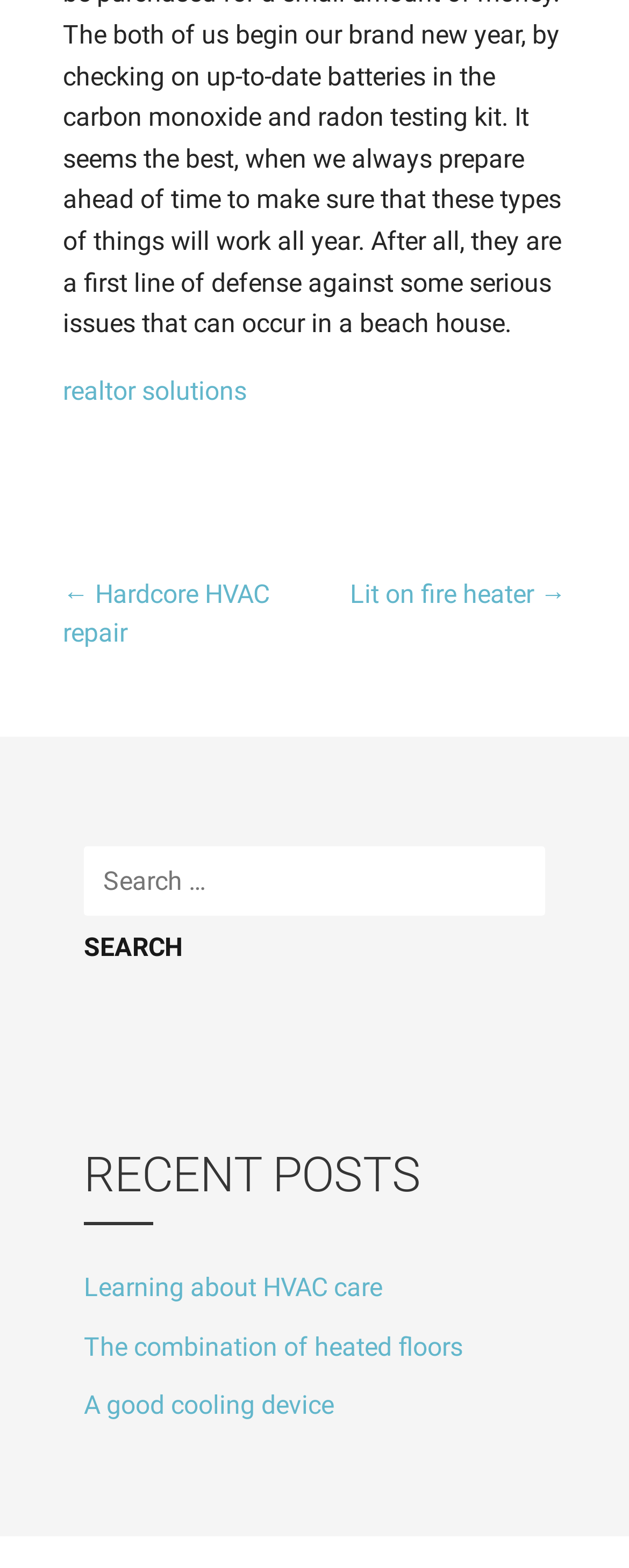Pinpoint the bounding box coordinates of the area that should be clicked to complete the following instruction: "Explore 'RECENT POSTS'". The coordinates must be given as four float numbers between 0 and 1, i.e., [left, top, right, bottom].

[0.133, 0.728, 0.867, 0.771]